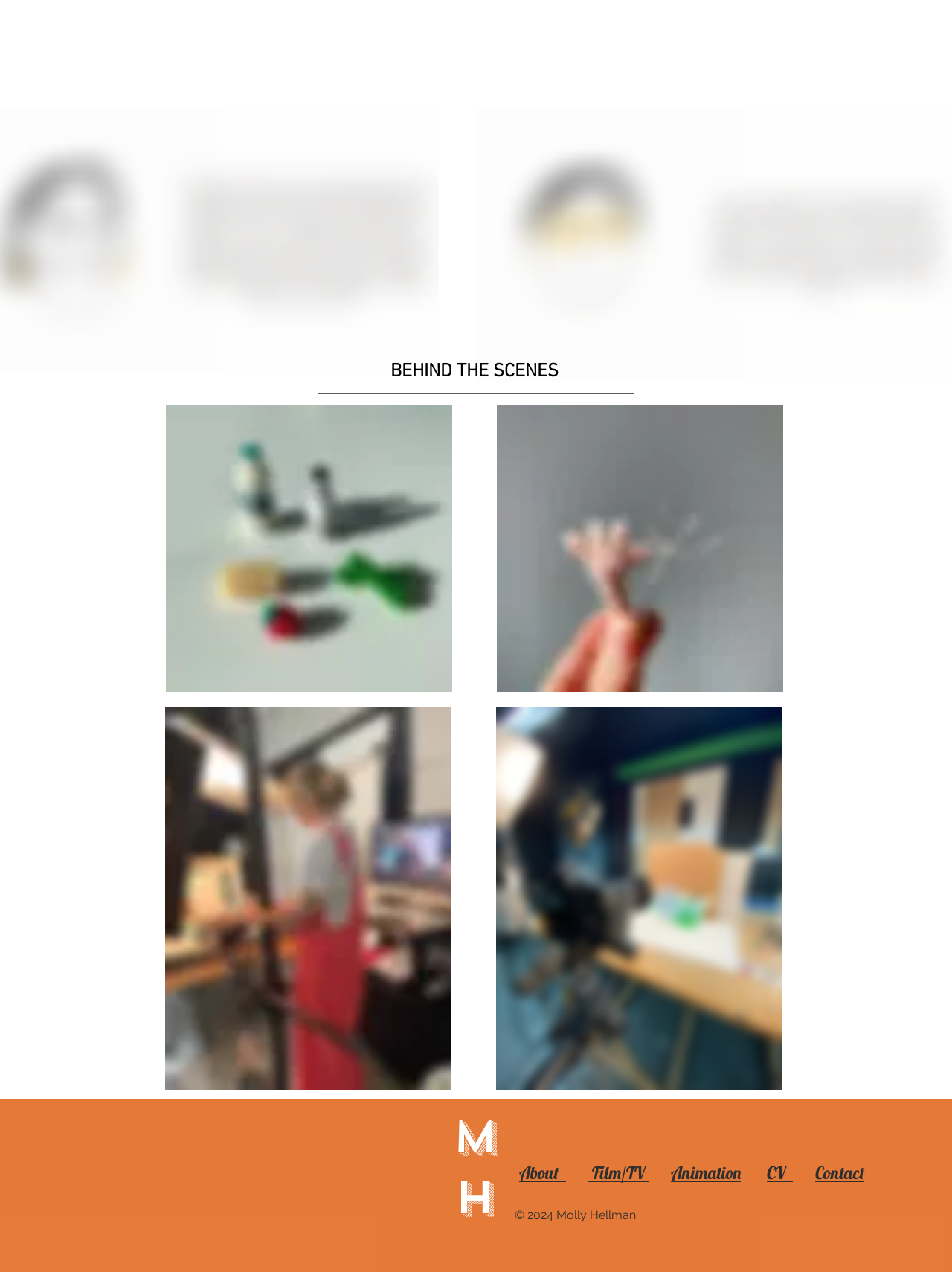Extract the bounding box coordinates of the UI element described by: "M H". The coordinates should include four float numbers ranging from 0 to 1, e.g., [left, top, right, bottom].

[0.475, 0.87, 0.526, 0.965]